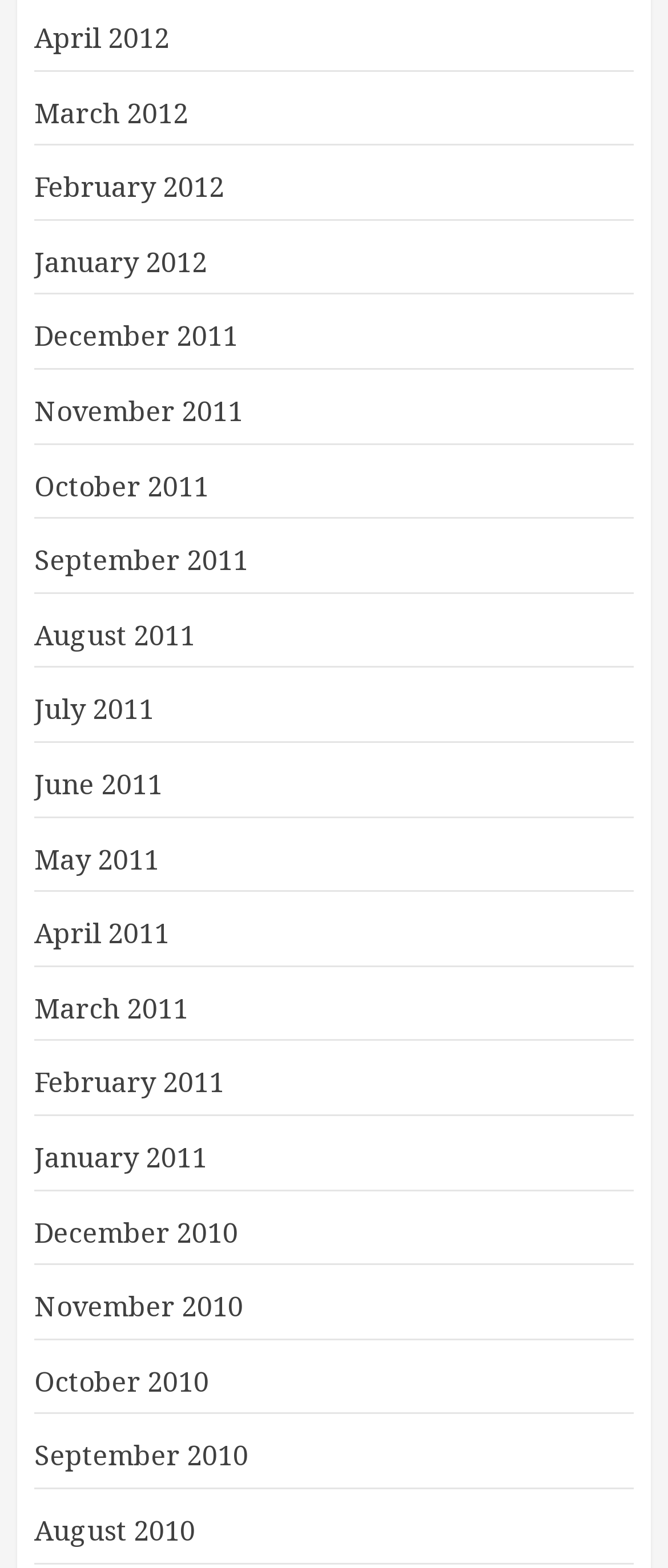Identify the bounding box coordinates of the section to be clicked to complete the task described by the following instruction: "view January 2012". The coordinates should be four float numbers between 0 and 1, formatted as [left, top, right, bottom].

[0.051, 0.155, 0.31, 0.18]